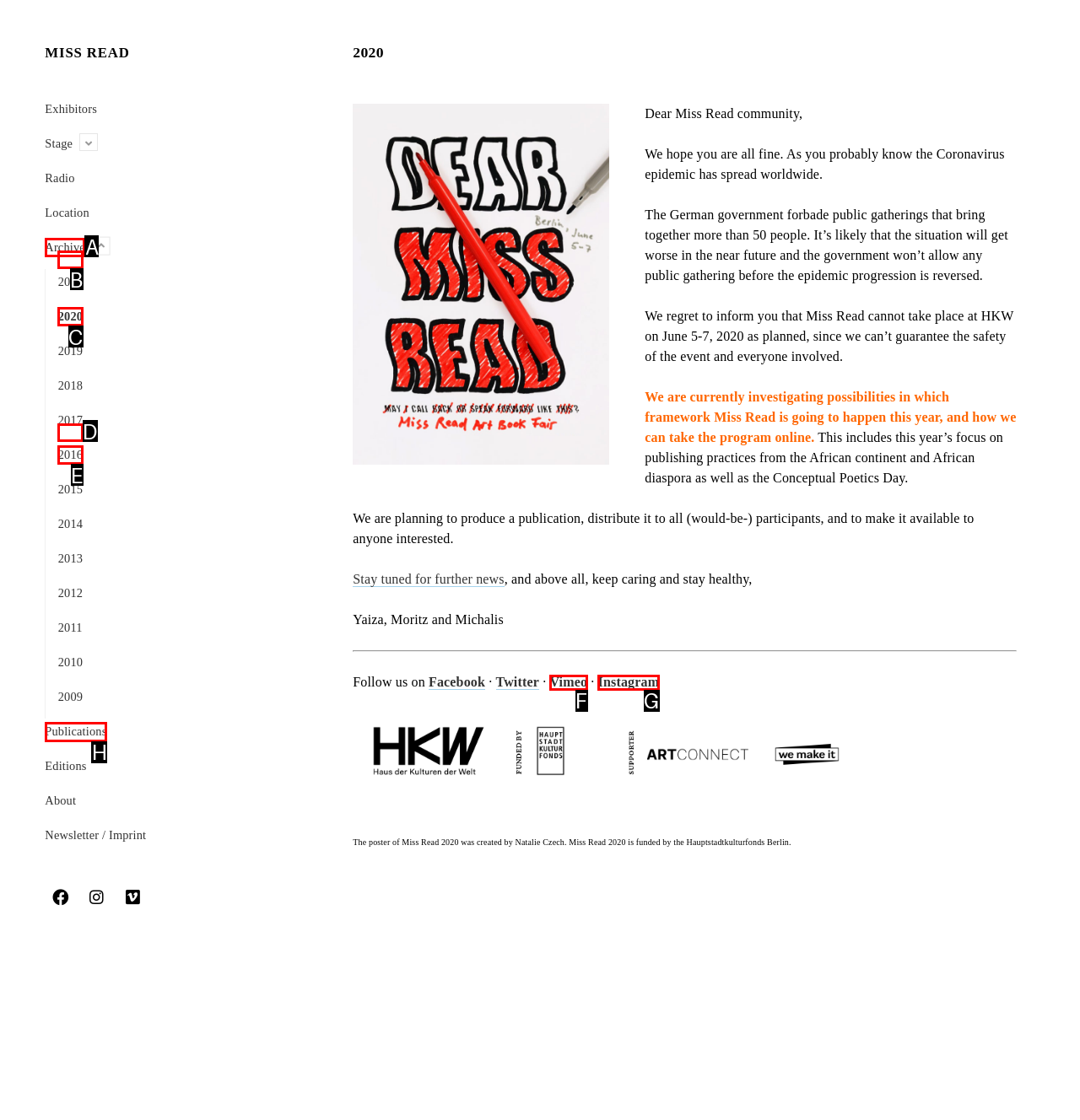Point out which HTML element you should click to fulfill the task: Go to the 'Publications' page.
Provide the option's letter from the given choices.

H